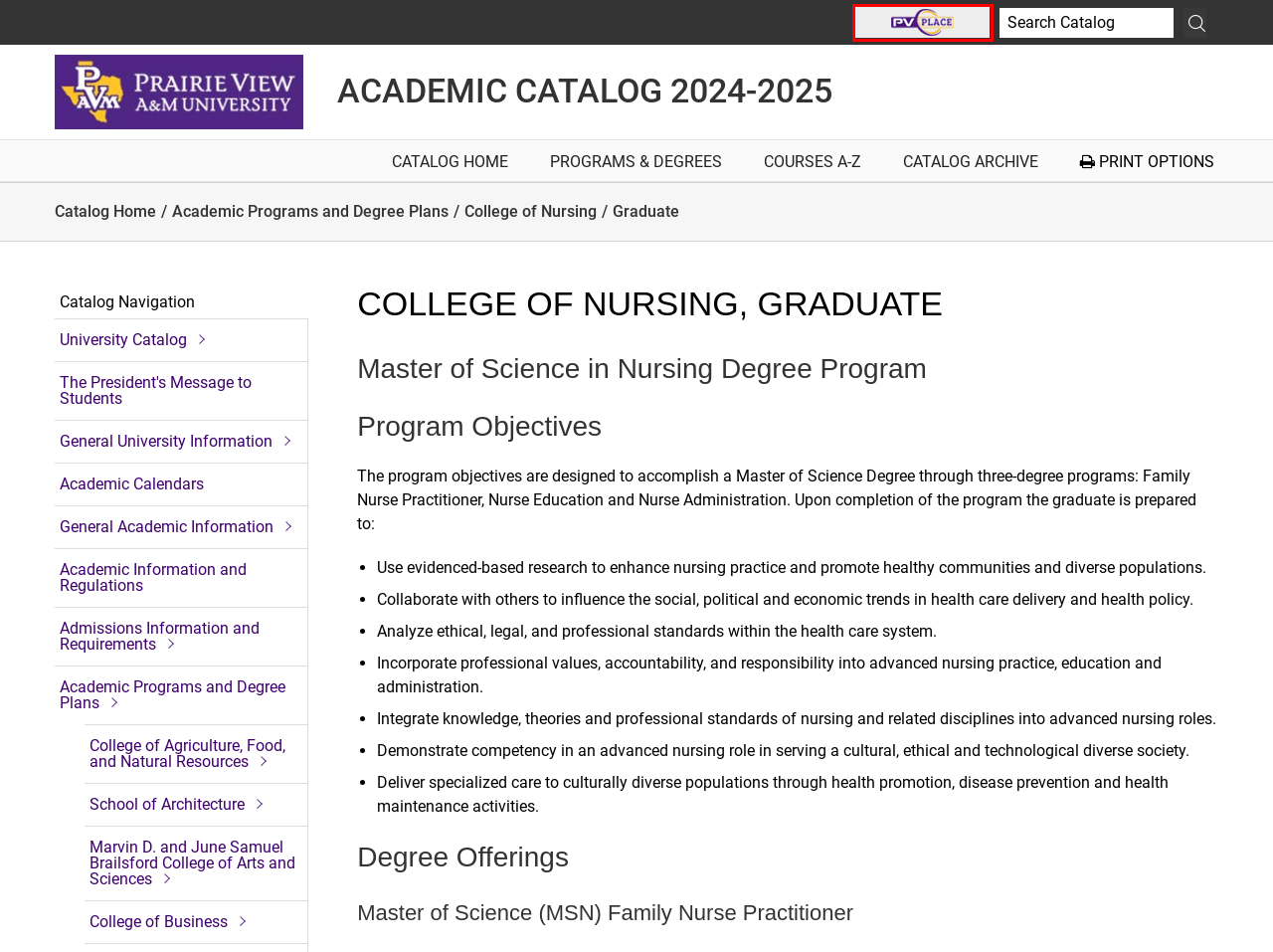You have a screenshot of a webpage with a red bounding box around a UI element. Determine which webpage description best matches the new webpage that results from clicking the element in the bounding box. Here are the candidates:
A. Homepage | PVAMU Home
B. Tuition and Fee Rates | Prairie View A&M University Academic Catalog
C. PV Place | PVAMU Home
D. Undergraduate | Prairie View A&M University Academic Catalog
E. Contact Us | PVAMU Home
F. About PVAMU | PVAMU Home
G. Sitemap | PVAMU Home
H. Request Information | PVAMU Home

C